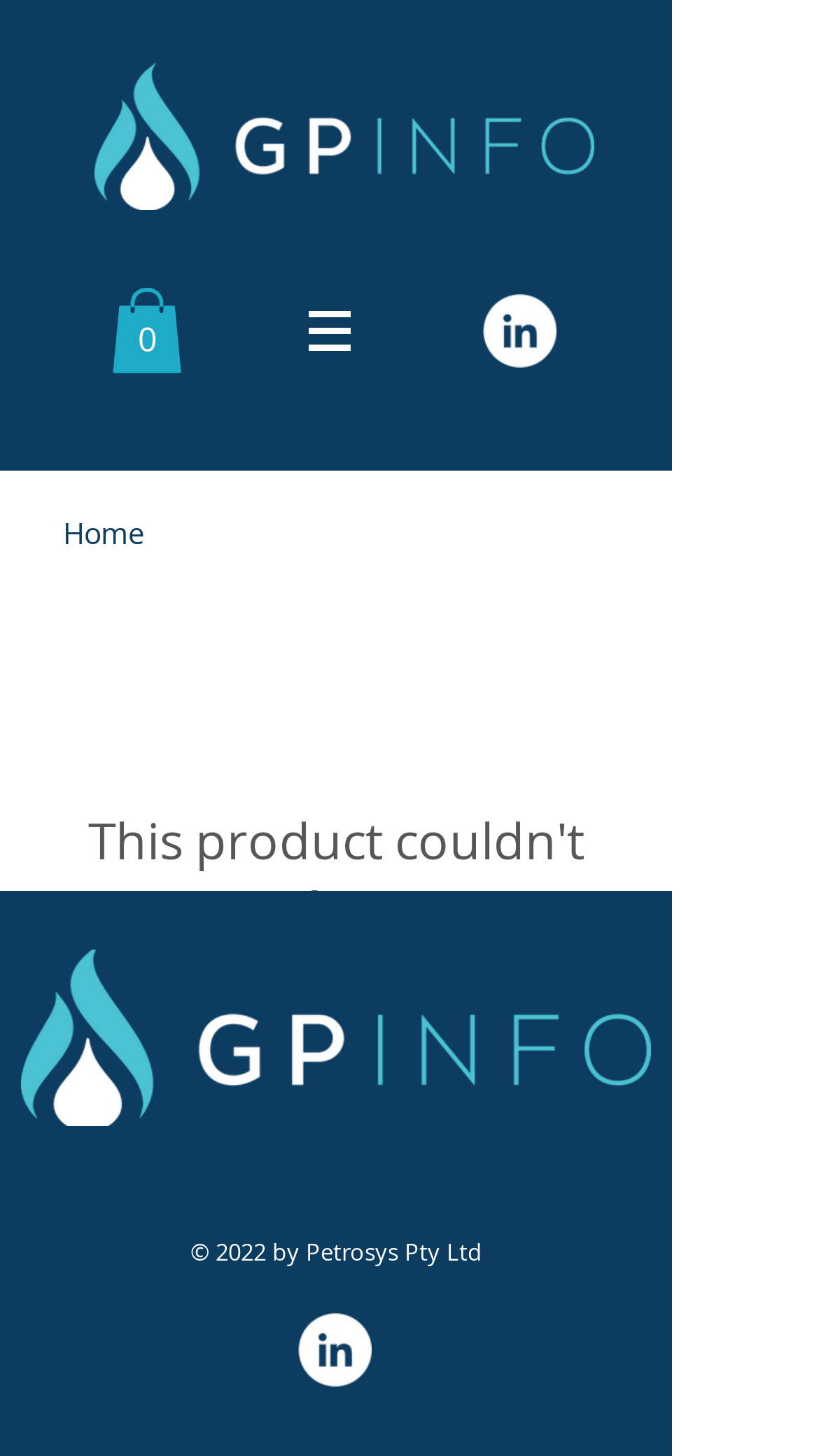Find the bounding box coordinates for the UI element whose description is: "Home". The coordinates should be four float numbers between 0 and 1, in the format [left, top, right, bottom].

[0.077, 0.352, 0.177, 0.38]